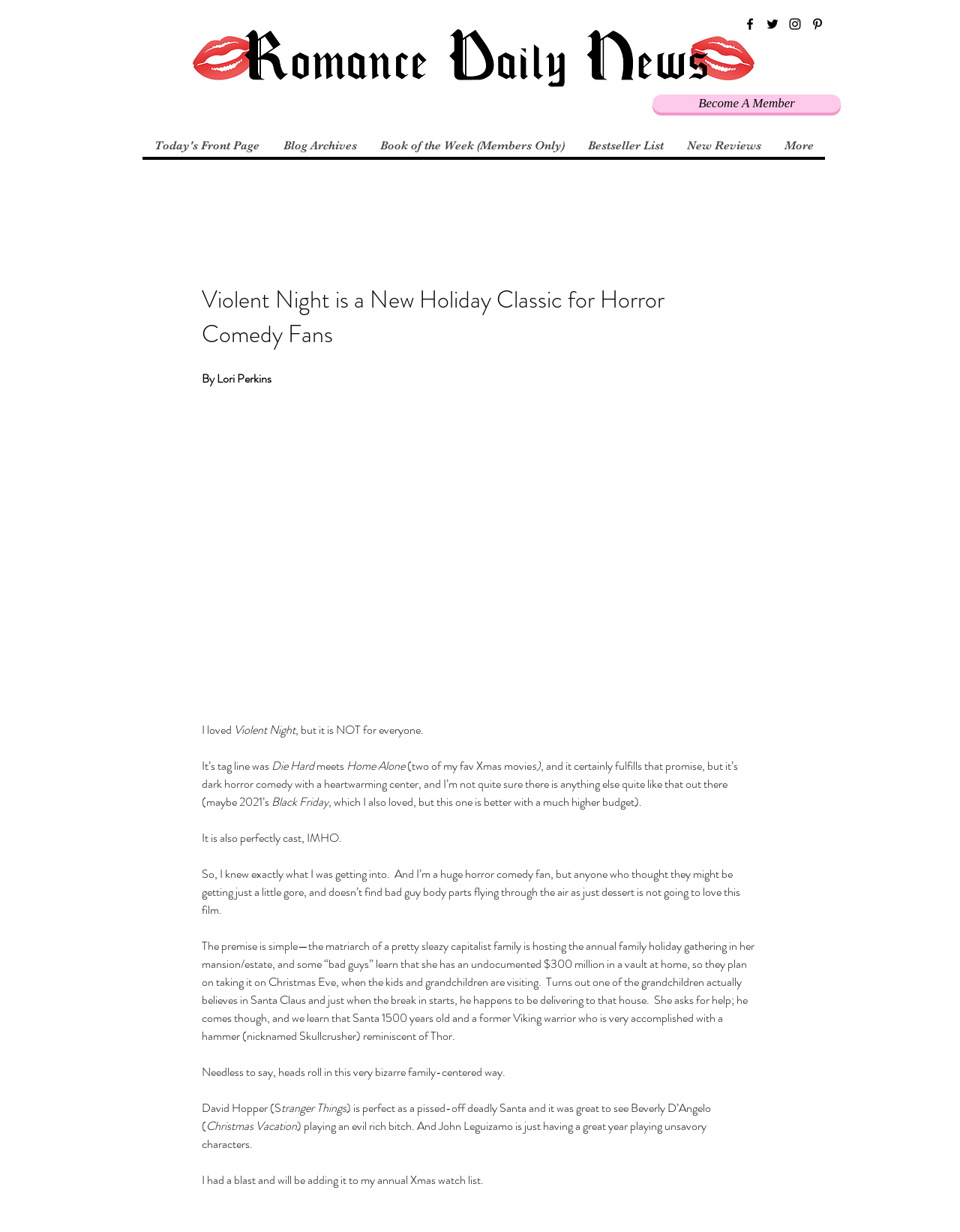Kindly respond to the following question with a single word or a brief phrase: 
Who wrote this article?

Lori Perkins